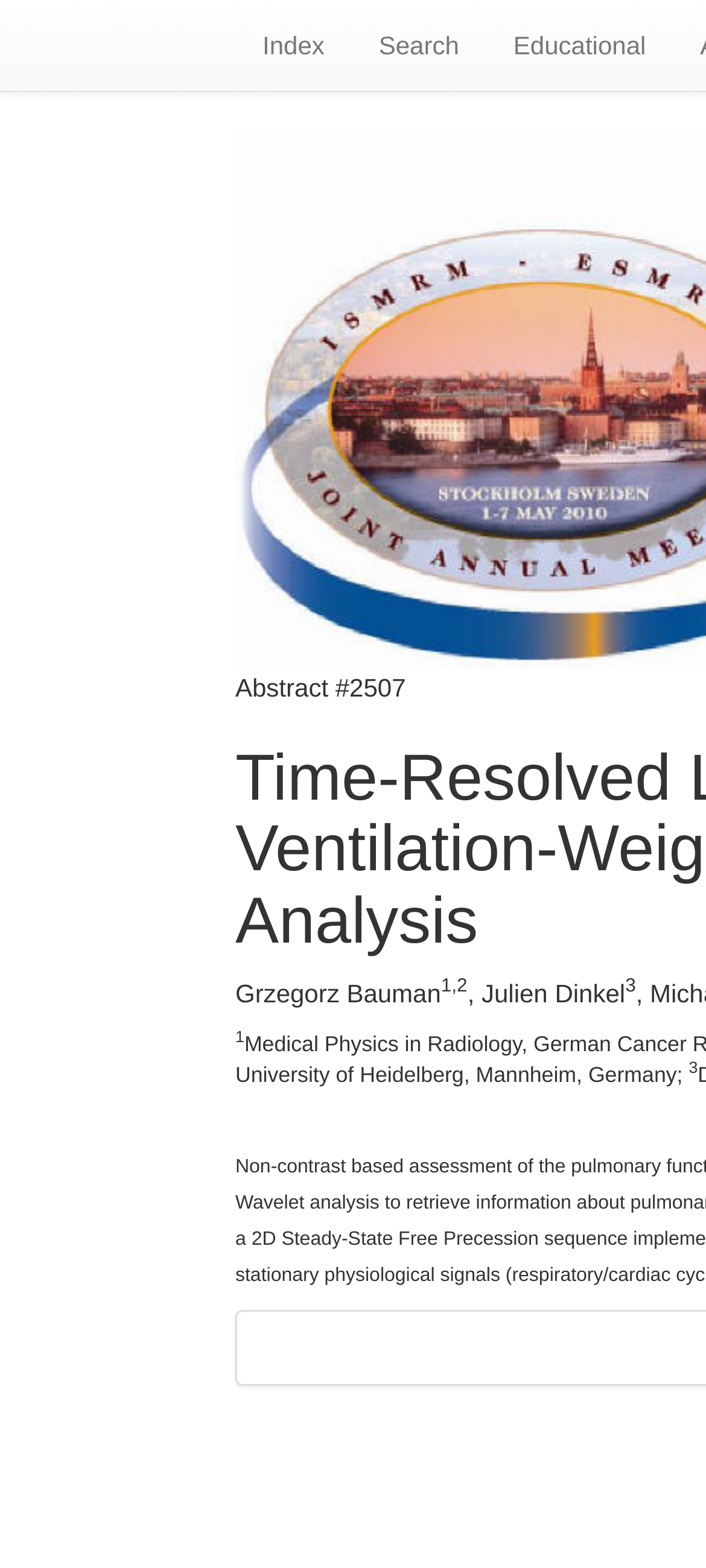Is Julien Dinkel's affiliation the same as Grzegorz Bauman's?
Use the image to give a comprehensive and detailed response to the question.

I compared the superscripts next to Grzegorz Bauman's and Julien Dinkel's names and found that they both have the same affiliation, listed as ''. This suggests that they share the same affiliation.